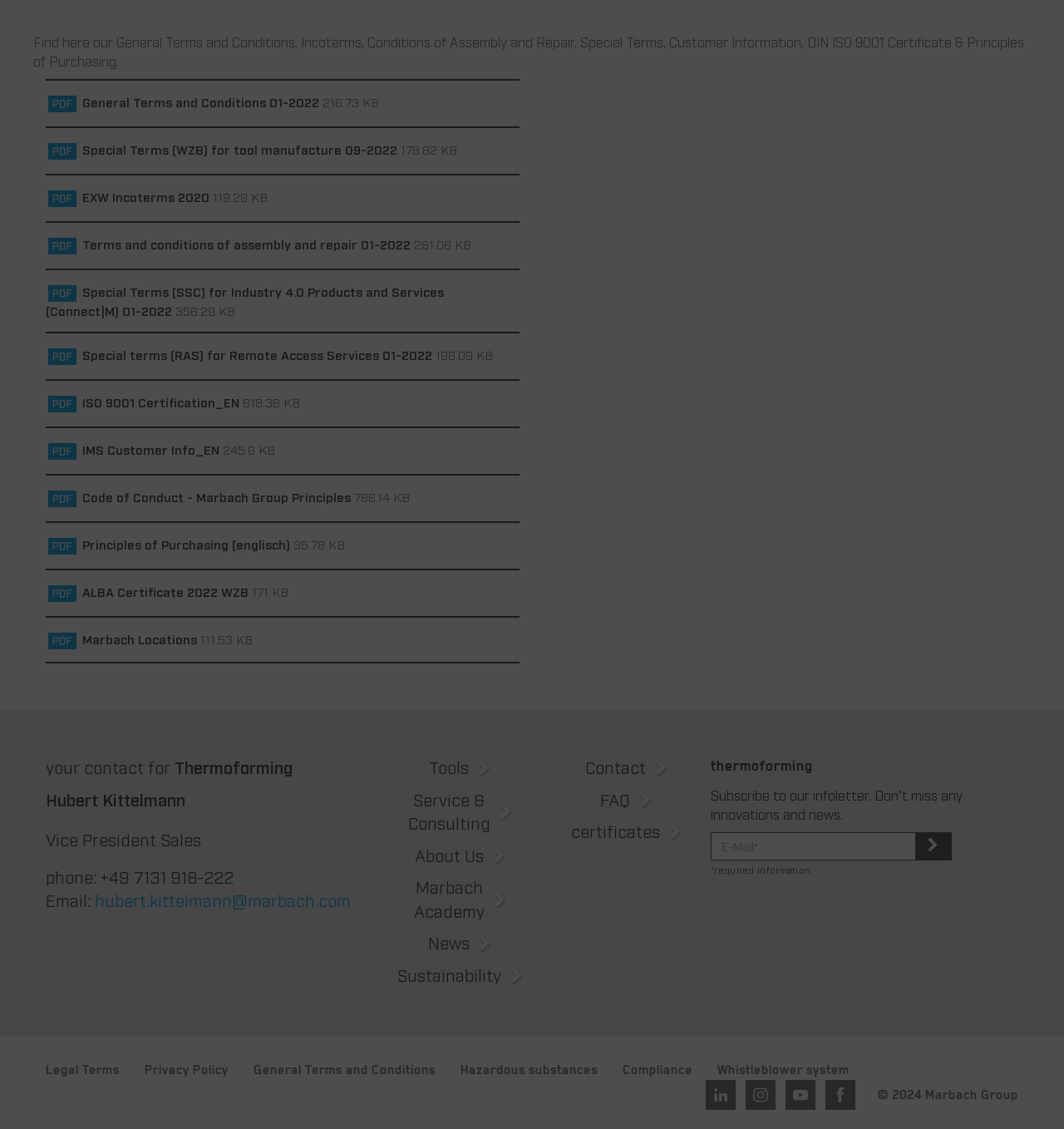Please reply to the following question with a single word or a short phrase:
How many social media links are provided at the bottom of the webpage?

4